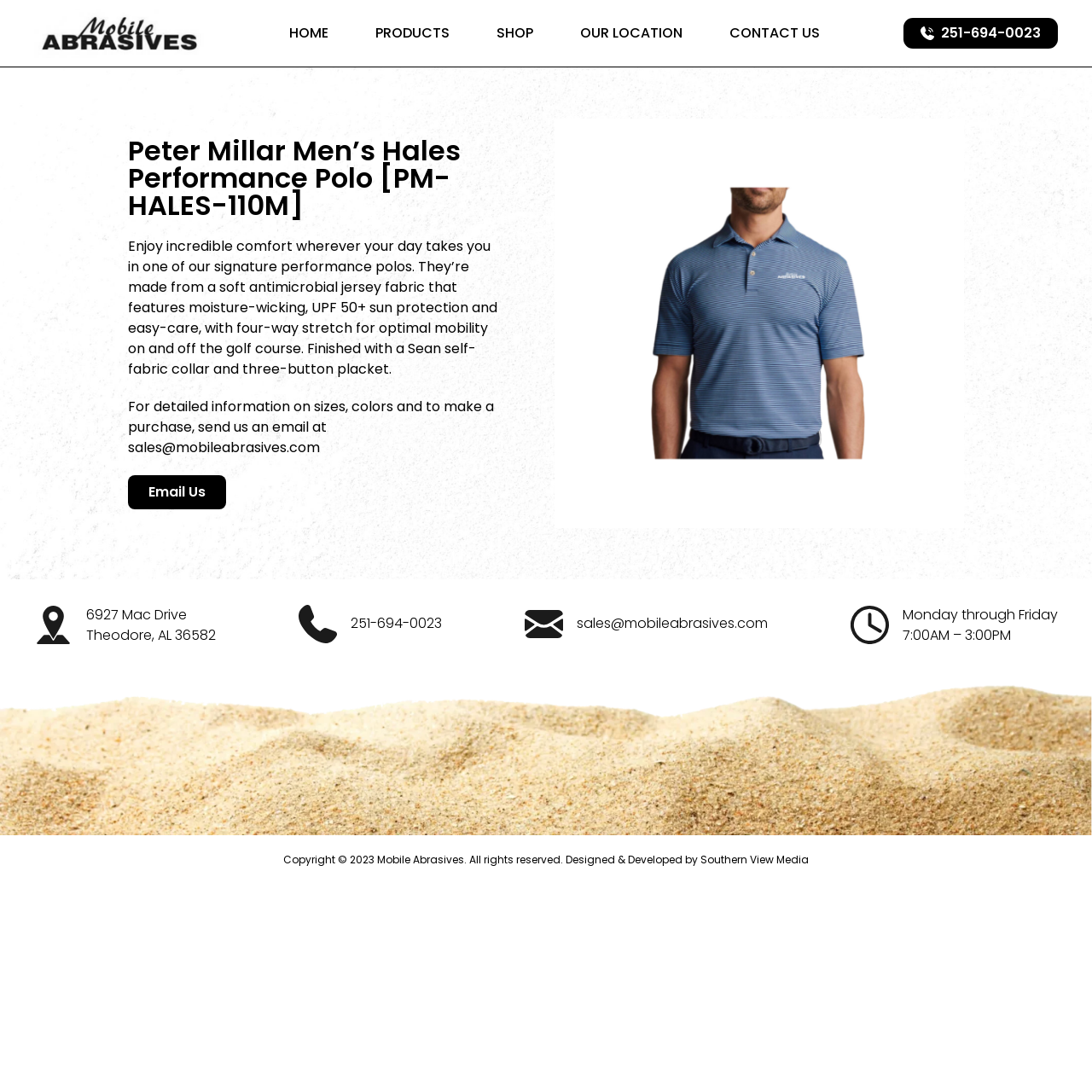What is the email address?
Analyze the image and provide a thorough answer to the question.

The email address is obtained from the link element on the webpage, which is 'sales@mobileabrasives.com'. This link element is located at the bottom-left corner of the webpage and is likely to be the contact email address.